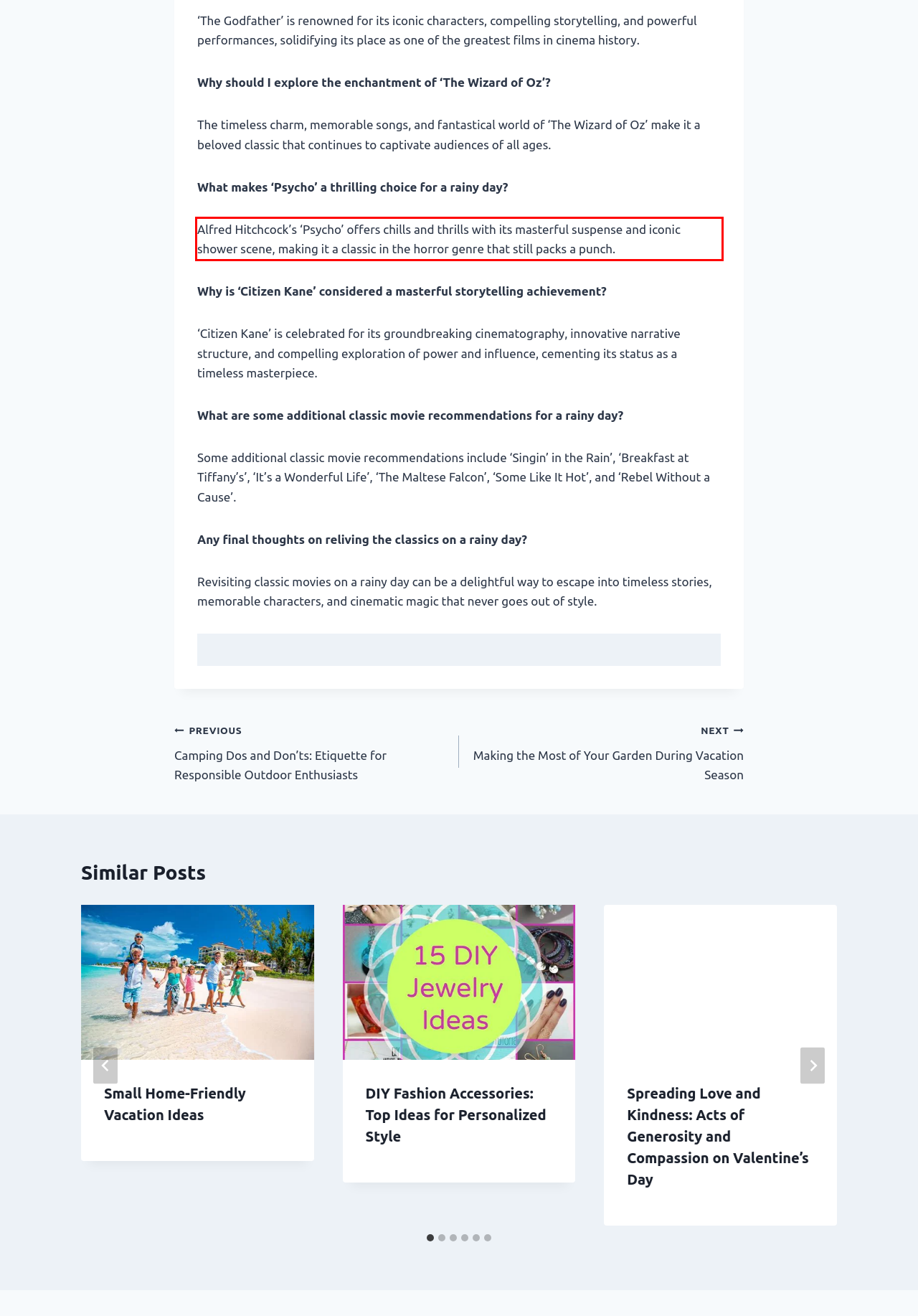Analyze the screenshot of the webpage and extract the text from the UI element that is inside the red bounding box.

Alfred Hitchcock’s ‘Psycho’ offers chills and thrills with its masterful suspense and iconic shower scene, making it a classic in the horror genre that still packs a punch.